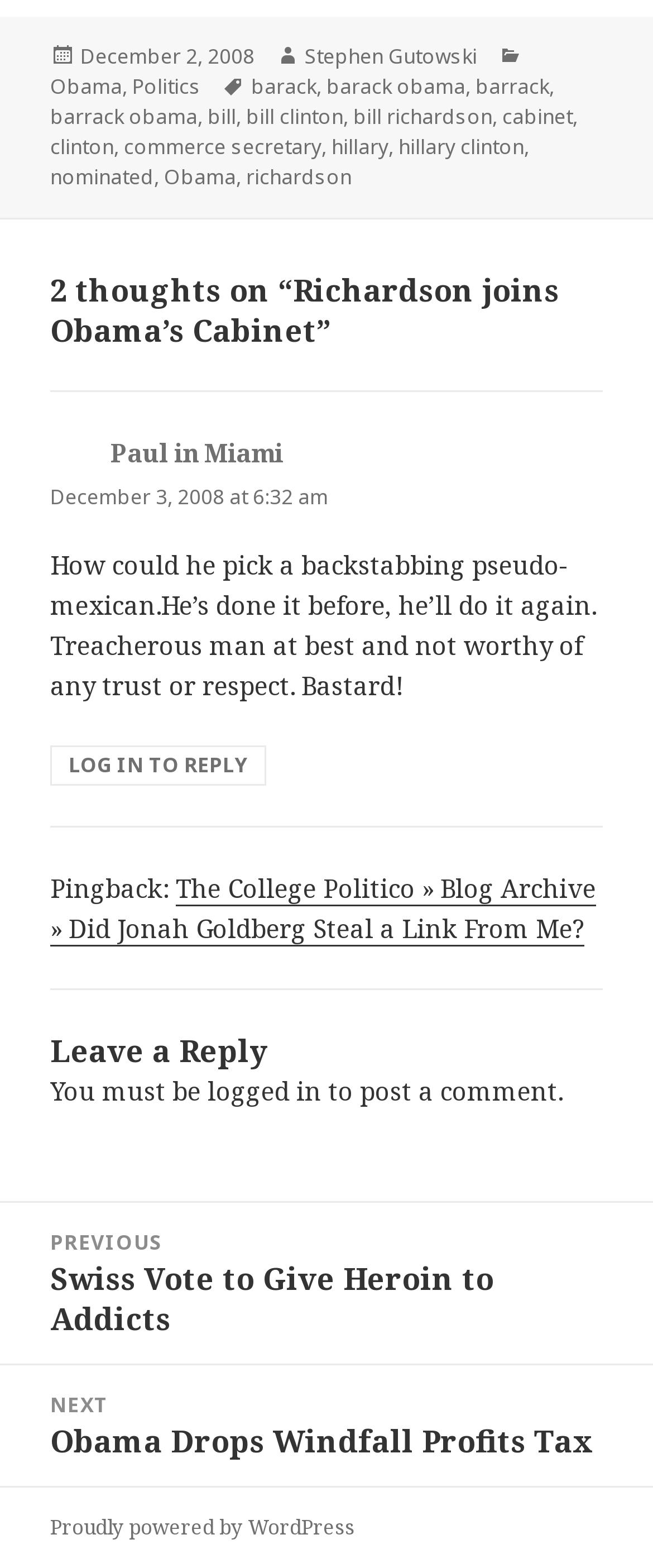Provide a brief response to the question below using one word or phrase:
How many comments are there on the article?

1